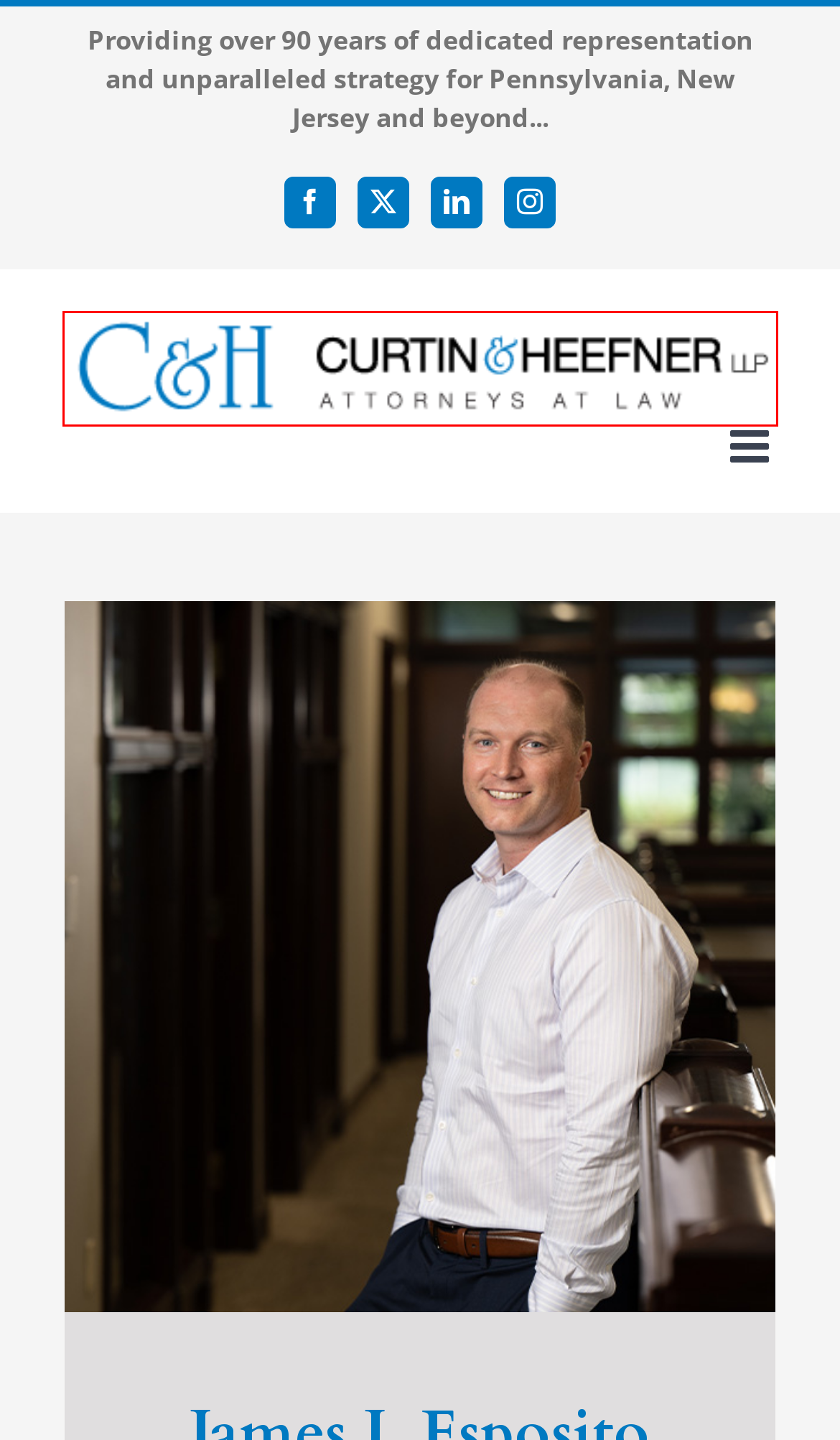Given a webpage screenshot featuring a red rectangle around a UI element, please determine the best description for the new webpage that appears after the element within the bounding box is clicked. The options are:
A. 14 Curtin & Heefner Attorneys Recognized Pennsylvania Super Lawyers - Curtin & Heefner LLP
B. Privacy Policy - Curtin & Heefner LLP
C. Disclaimer - Curtin & Heefner LLP
D. Public Sector Law - Curtin & Heefner LLP
E. Real Estate, Zoning & Land Use - Curtin & Heefner LLP
F. HOME - Curtin & Heefner LLP
G. LawPay
H. Curtin & Heefner 2017 Super Lawyers and Rising Stars - Curtin & Heefner LLP

F